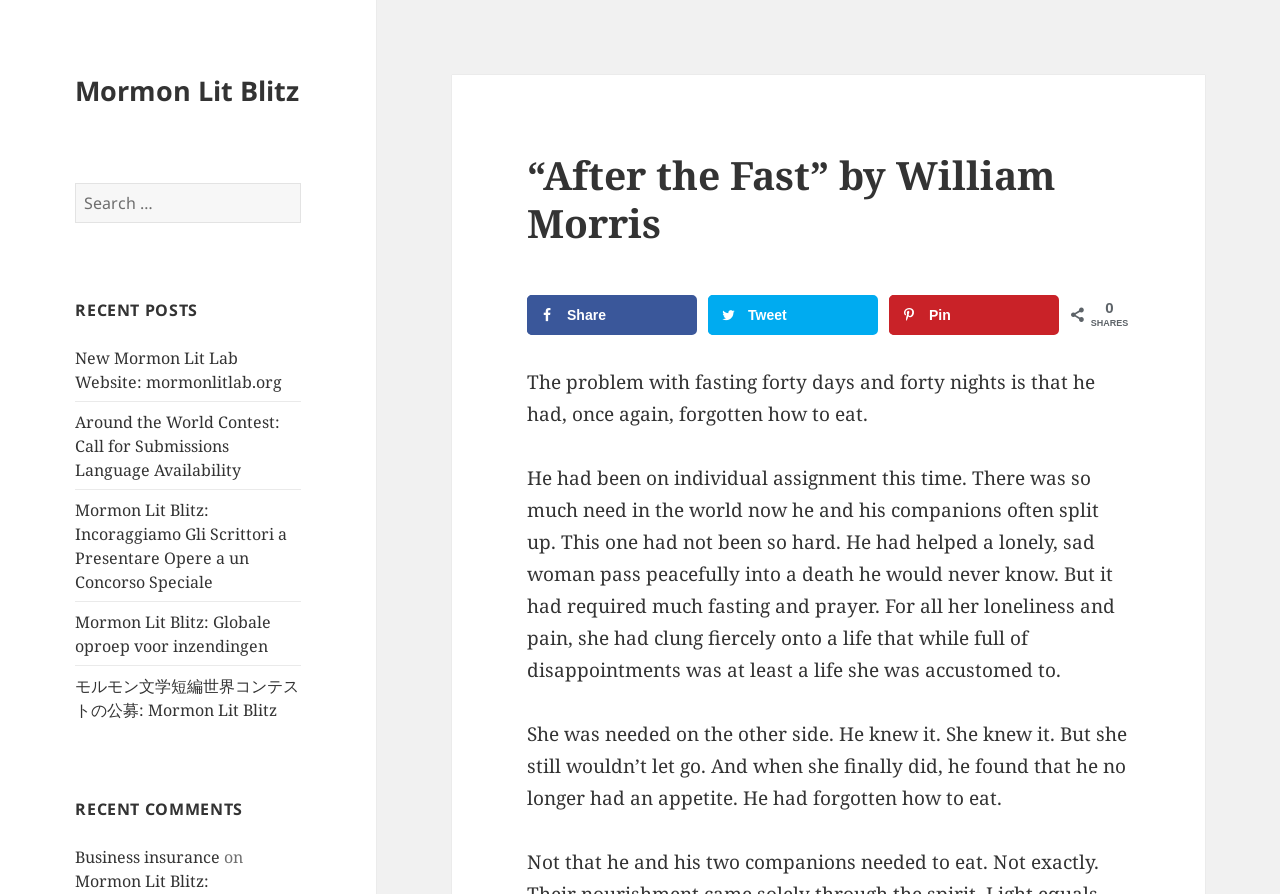Refer to the image and answer the question with as much detail as possible: What is the topic of the recent posts section?

The recent posts section contains links to various posts, and the common theme among them is Mormon Lit Blitz. This can be inferred from the text of the links, which all seem to be related to Mormon Lit Blitz.